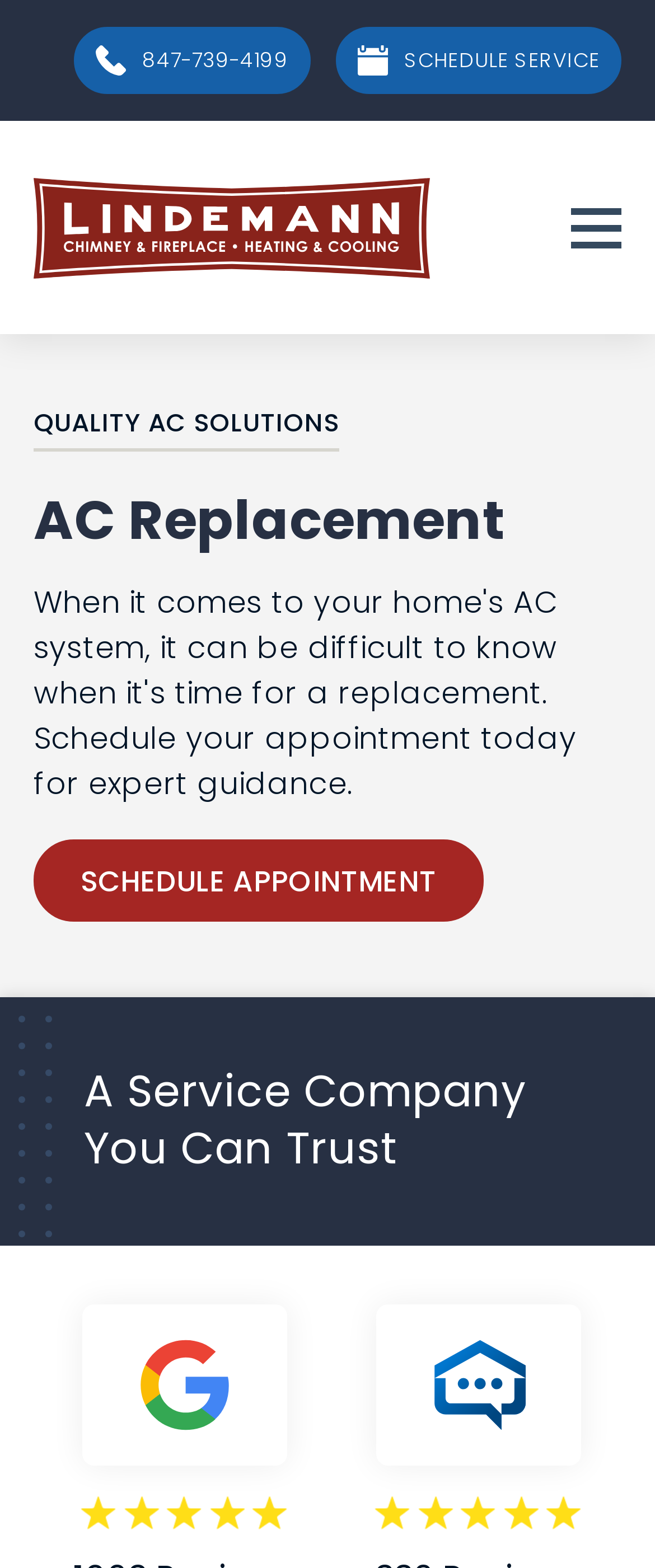Extract the bounding box coordinates for the described element: "SCHEDULE SERVICE". The coordinates should be represented as four float numbers between 0 and 1: [left, top, right, bottom].

[0.512, 0.017, 0.949, 0.06]